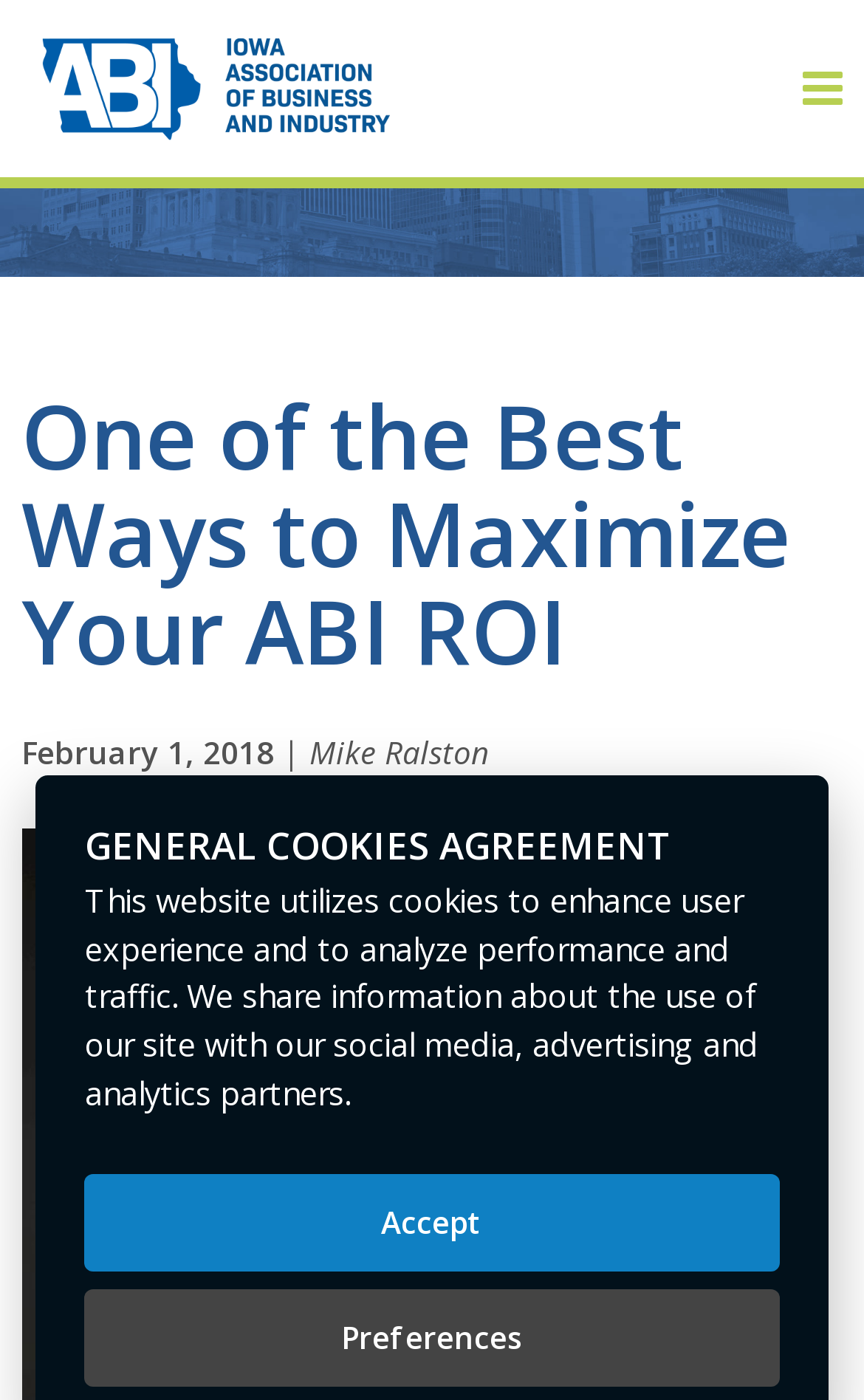Locate the bounding box coordinates of the area where you should click to accomplish the instruction: "visit LYME DISEASE".

None